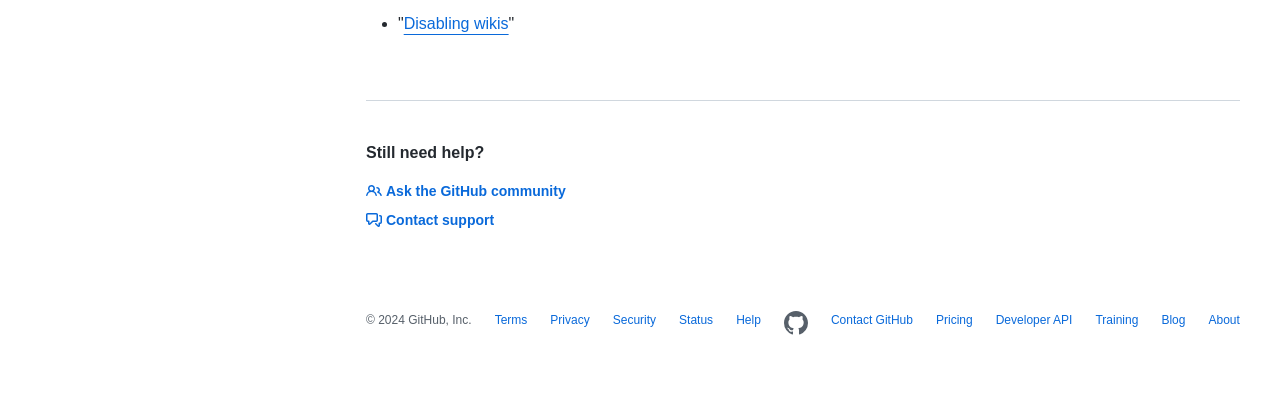Provide a one-word or brief phrase answer to the question:
What is the text of the heading above the links?

Still need help?